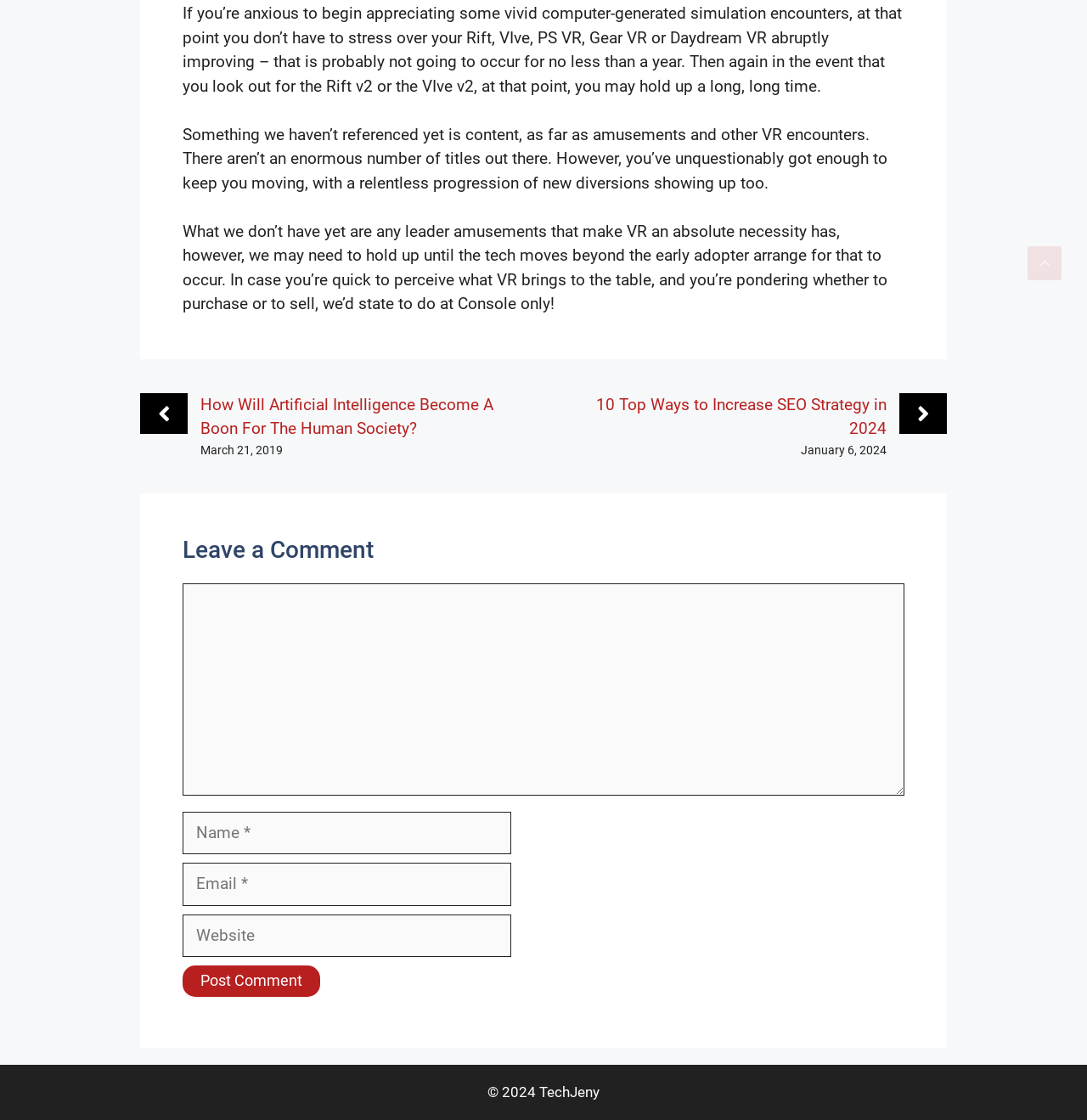Utilize the details in the image to thoroughly answer the following question: What is the topic of the first paragraph?

The first paragraph discusses the current state of VR technology, mentioning that it's unlikely to improve significantly in the near future, and that users may have to wait for the next generation of VR headsets.